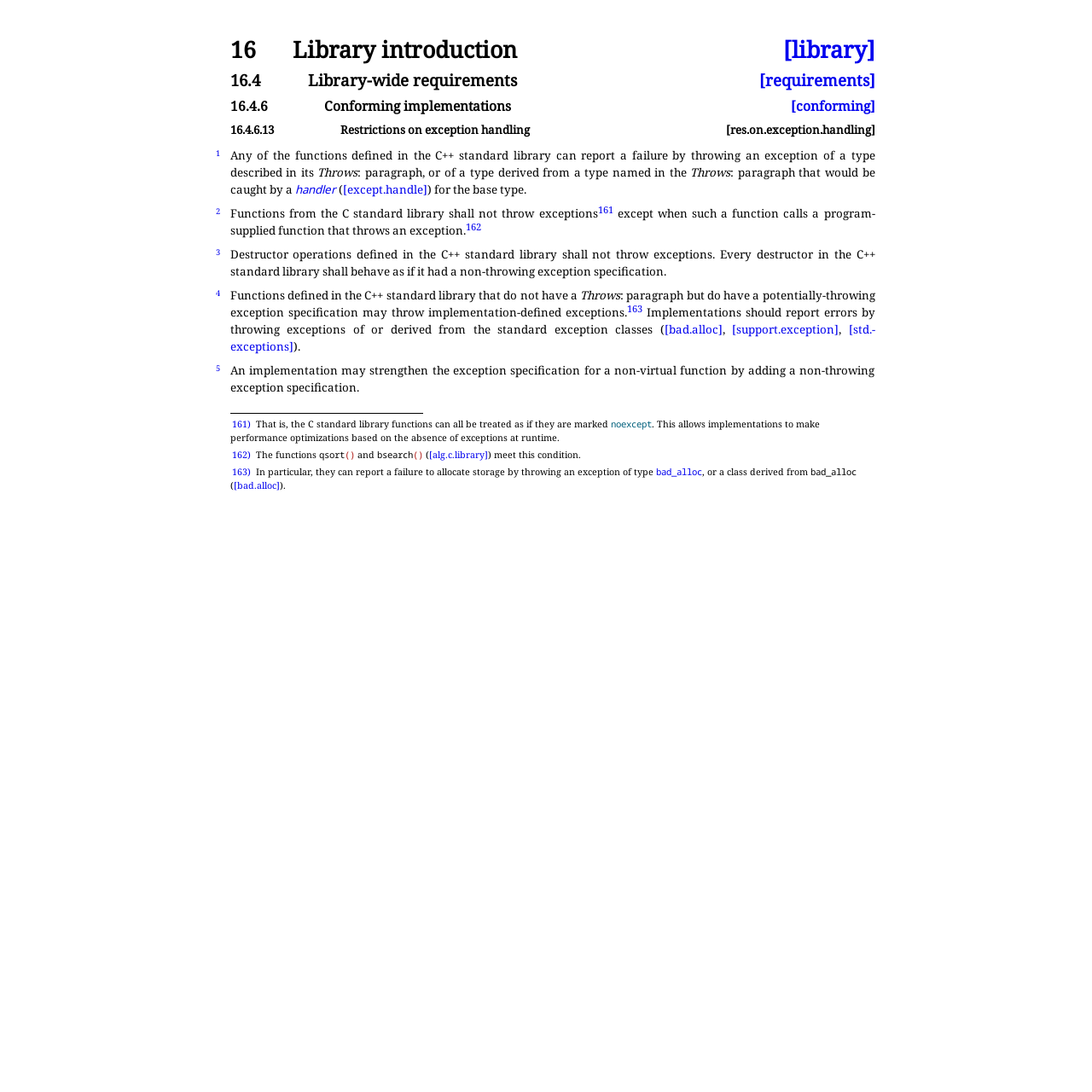Determine the bounding box coordinates in the format (top-left x, top-left y, bottom-right x, bottom-right y). Ensure all values are floating point numbers between 0 and 1. Identify the bounding box of the UI element described by: [except.handle]

[0.314, 0.166, 0.391, 0.18]